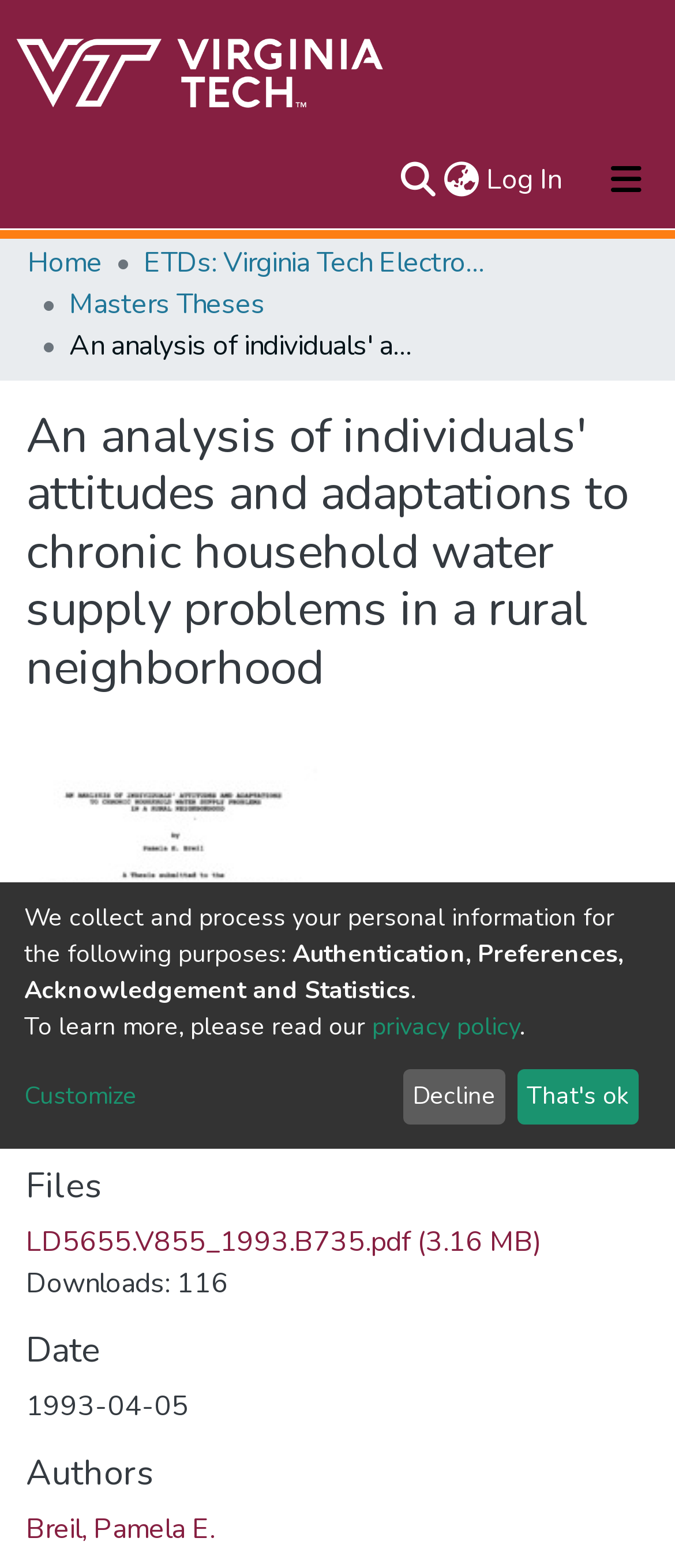Specify the bounding box coordinates of the element's region that should be clicked to achieve the following instruction: "Download the PDF file". The bounding box coordinates consist of four float numbers between 0 and 1, in the format [left, top, right, bottom].

[0.038, 0.78, 0.803, 0.804]